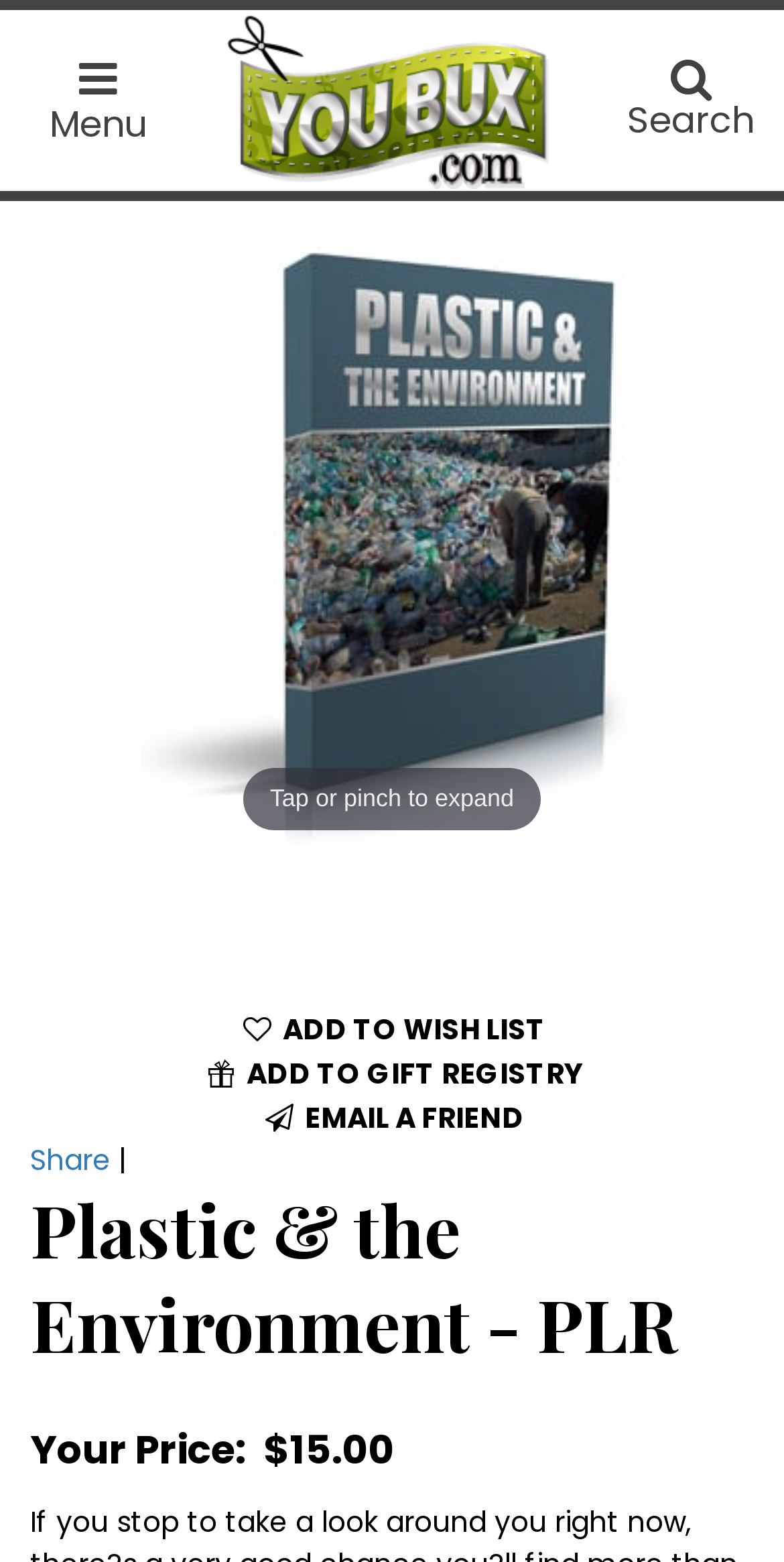Use a single word or phrase to answer the question:
What is the product name?

Plastic & the Environment - PLR